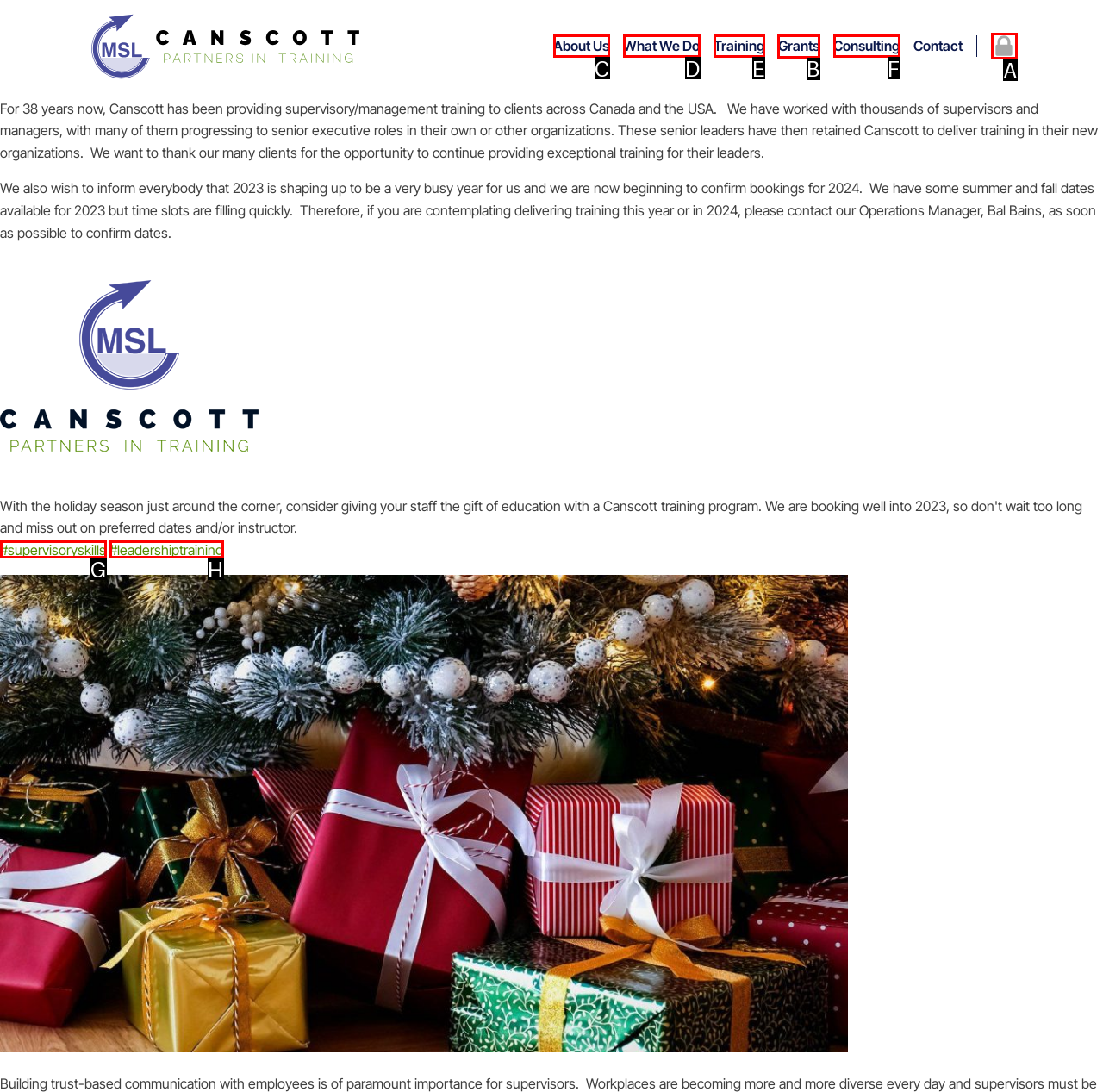Tell me which letter I should select to achieve the following goal: Click the Grants link
Answer with the corresponding letter from the provided options directly.

B